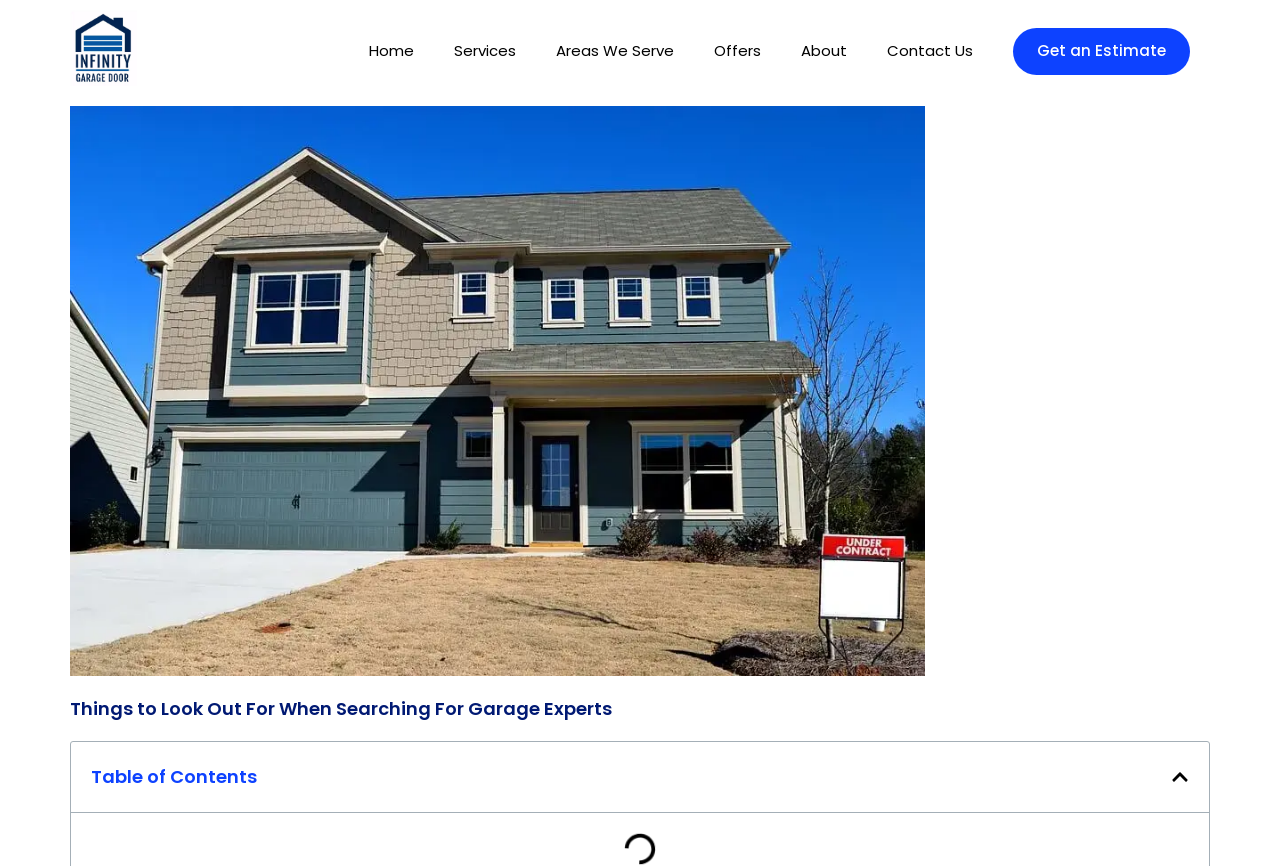Identify the bounding box coordinates of the HTML element based on this description: "Services".

[0.339, 0.032, 0.419, 0.085]